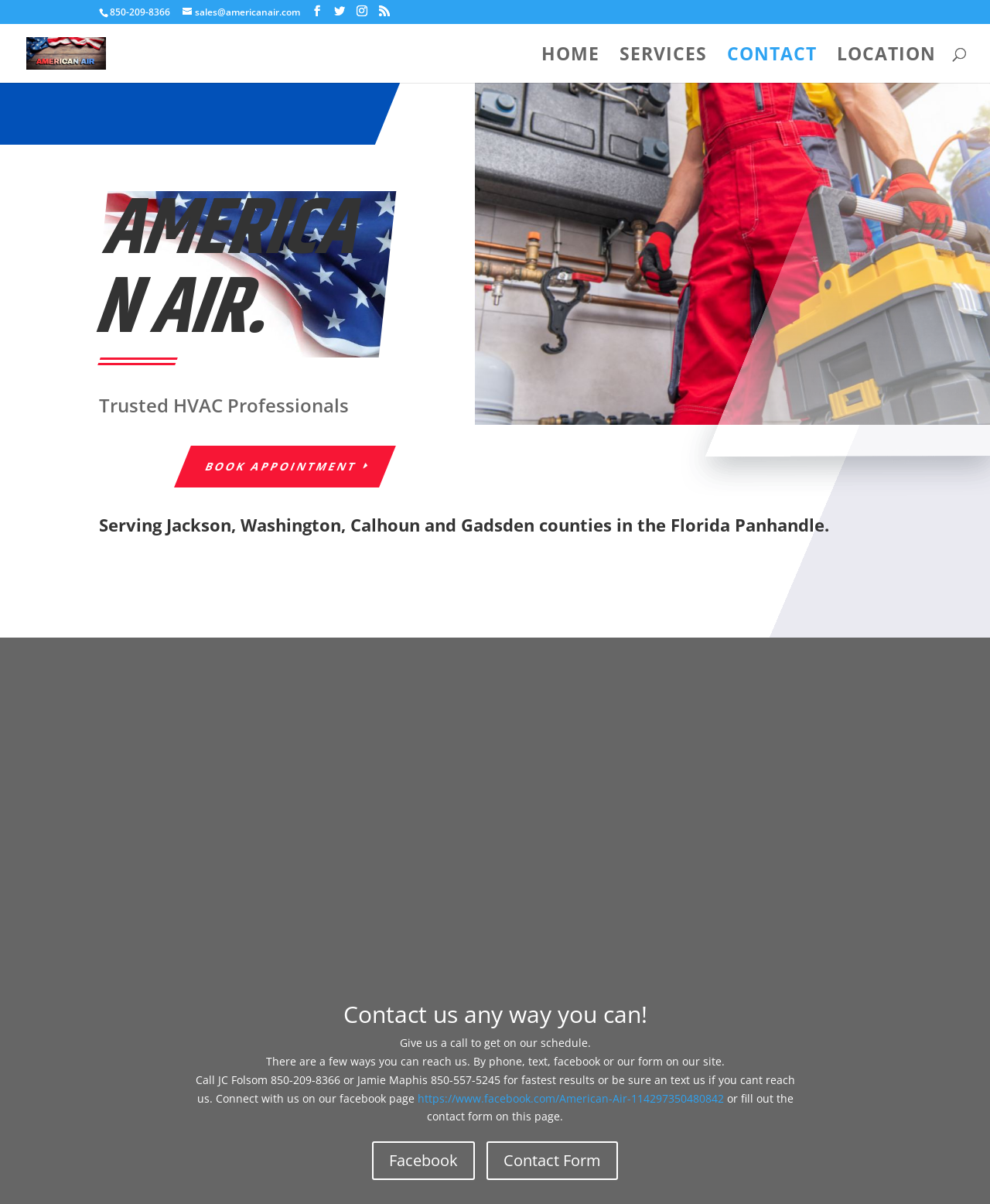What is the Facebook page of American Air?
Please respond to the question with as much detail as possible.

I found the Facebook page of American Air by looking at the link element with the content 'https://www.facebook.com/American-Air-114297350480842' located below the static text element with the content 'Connect with us on our facebook page'.